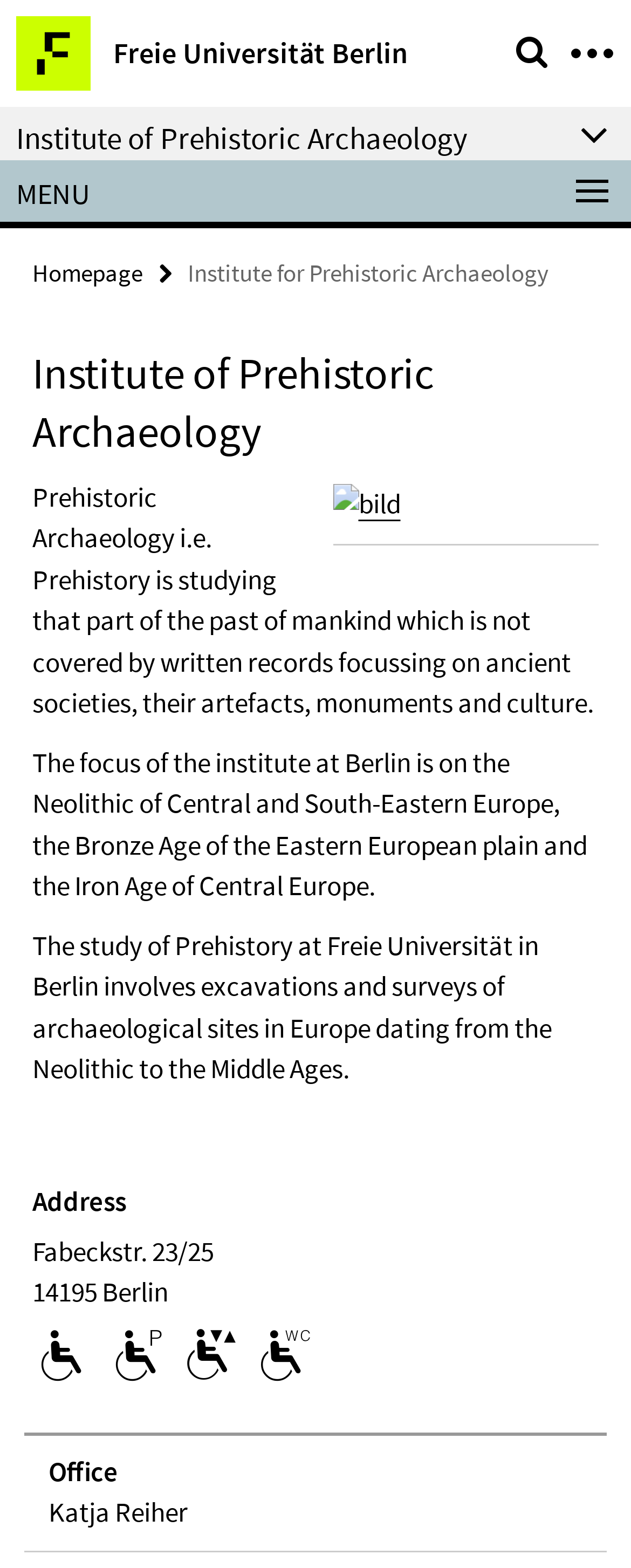What is the institute studying?
Your answer should be a single word or phrase derived from the screenshot.

Prehistoric Archaeology